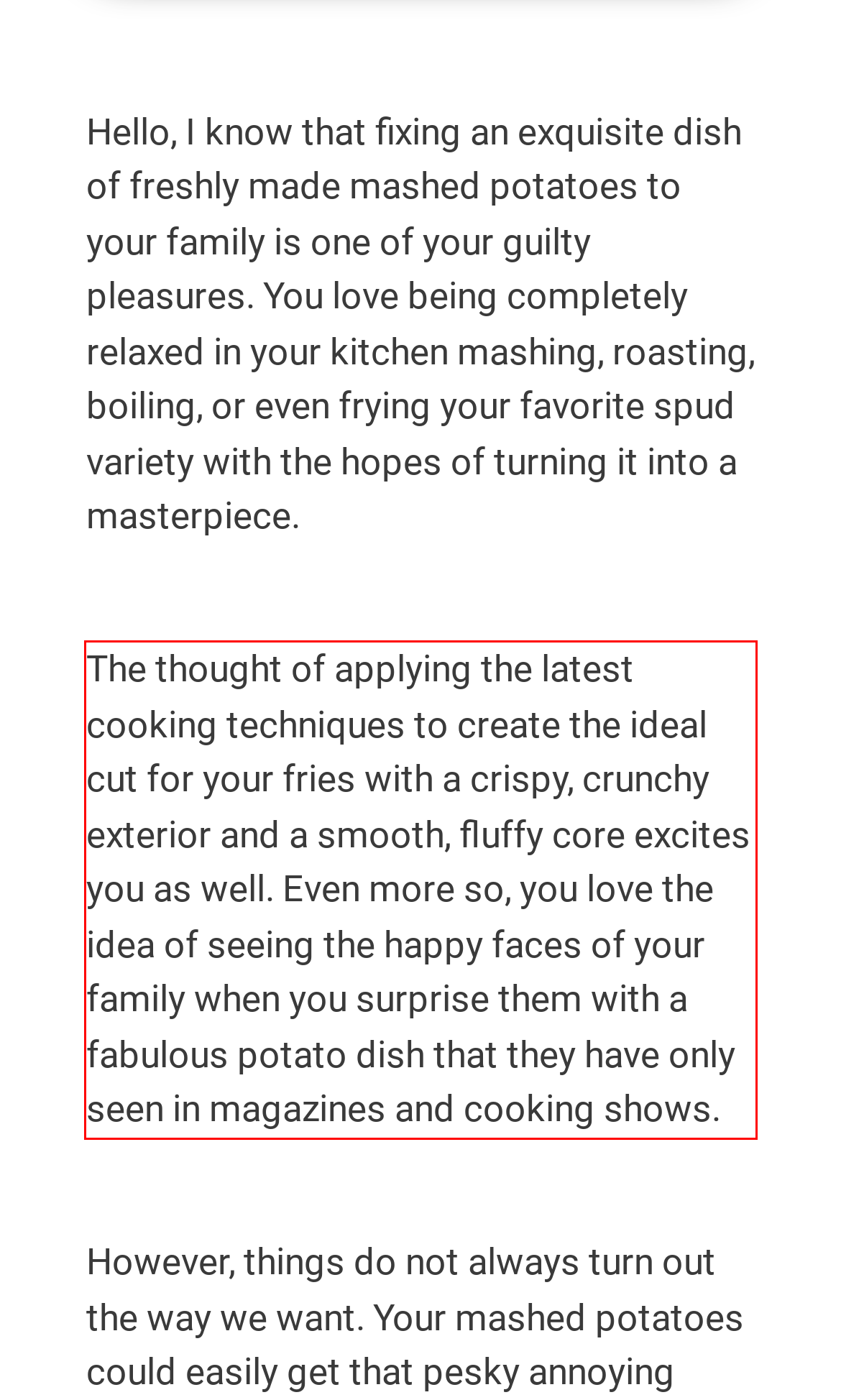Please extract the text content from the UI element enclosed by the red rectangle in the screenshot.

The thought of applying the latest cooking techniques to create the ideal cut for your fries with a crispy, crunchy exterior and a smooth, fluffy core excites you as well. Even more so, you love the idea of seeing the happy faces of your family when you surprise them with a fabulous potato dish that they have only seen in magazines and cooking shows.